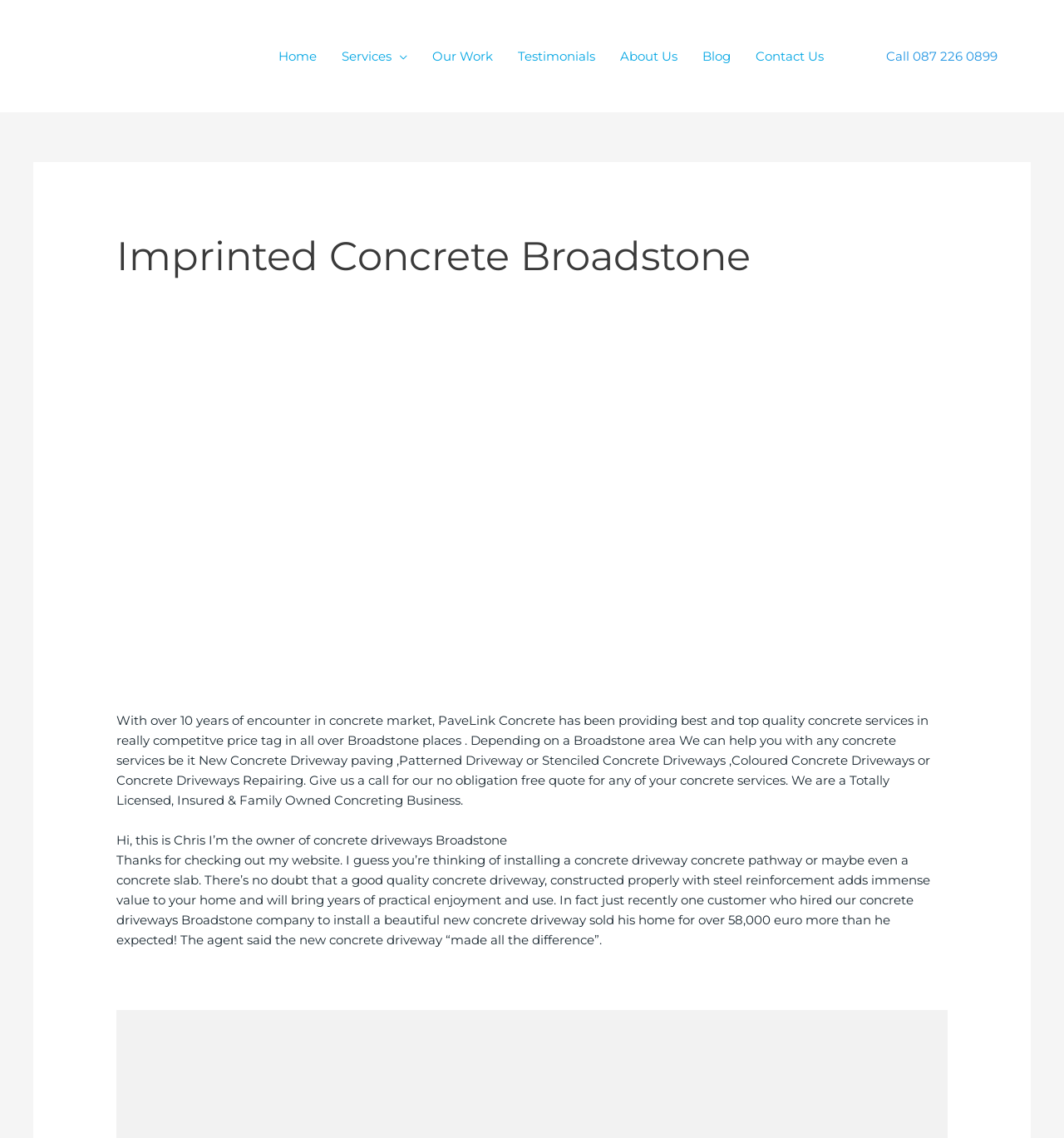Determine the bounding box coordinates of the clickable element to achieve the following action: 'Contact Us'. Provide the coordinates as four float values between 0 and 1, formatted as [left, top, right, bottom].

[0.698, 0.024, 0.786, 0.075]